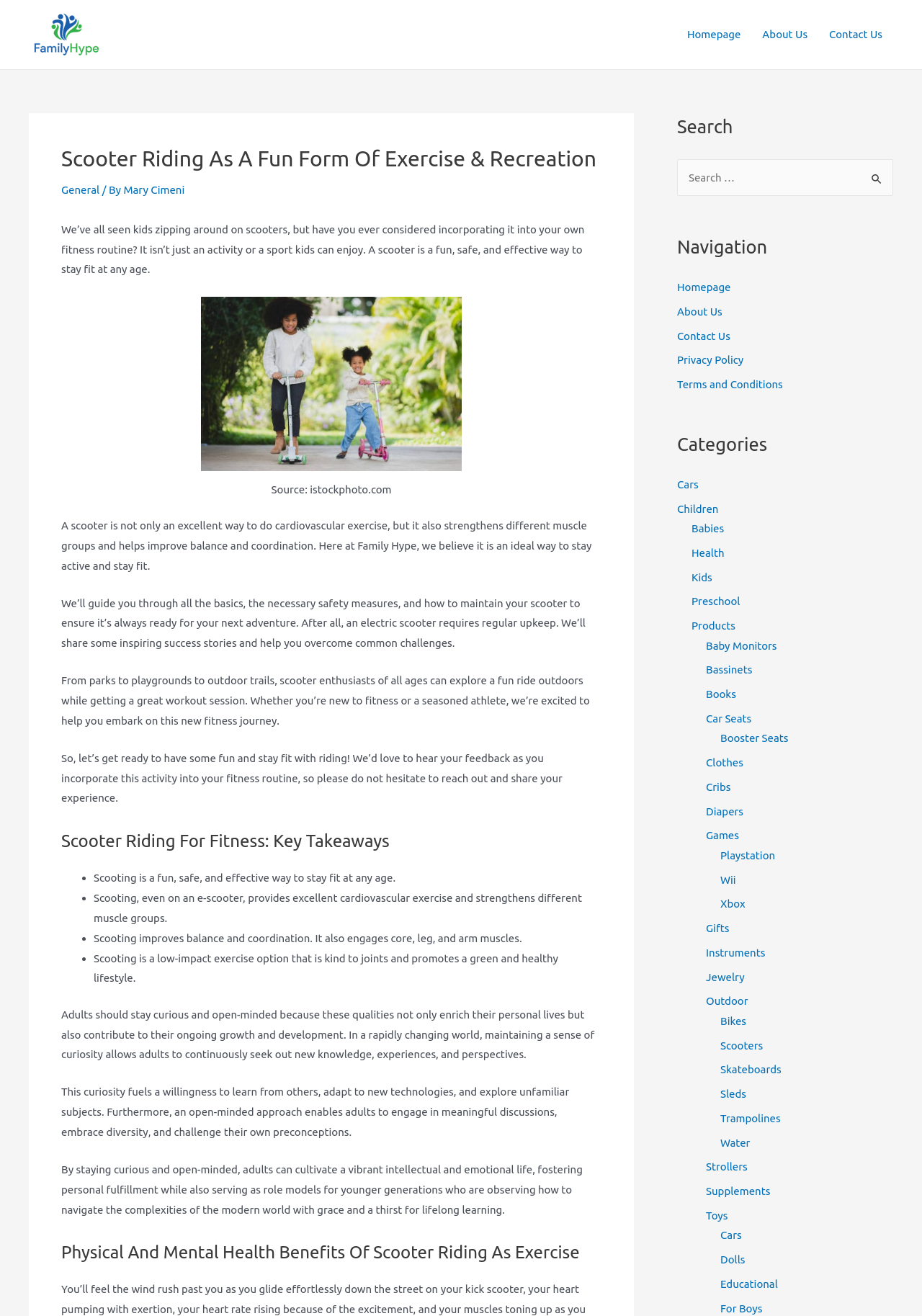Explain the webpage in detail.

This webpage is about the benefits of scooter riding as a form of exercise and recreation for the whole family, especially children. At the top, there is a navigation bar with links to the homepage, about us, and contact us. Below that, there is a header section with a logo and a link to "Family Hype". 

The main content area is divided into several sections. The first section has a heading "Scooter Riding As A Fun Form Of Exercise & Recreation" and a brief introduction to the benefits of scooter riding. Below that, there is an image of a child riding a scooter with a caption "Source: istockphoto.com". 

The next section discusses the benefits of scooter riding, including cardiovascular exercise, strengthening different muscle groups, and improving balance and coordination. There are several paragraphs of text explaining these benefits in more detail. 

Following that, there is a section with a heading "Scooter Riding For Fitness: Key Takeaways" that summarizes the main points in bullet form. 

The webpage also has a section discussing the physical and mental health benefits of scooter riding as exercise. 

On the right side of the page, there are several complementary sections, including a search bar, a navigation menu, and a categories section with links to various topics such as cars, children, health, and products. The products section has further subcategories like baby monitors, bassinets, books, and more.